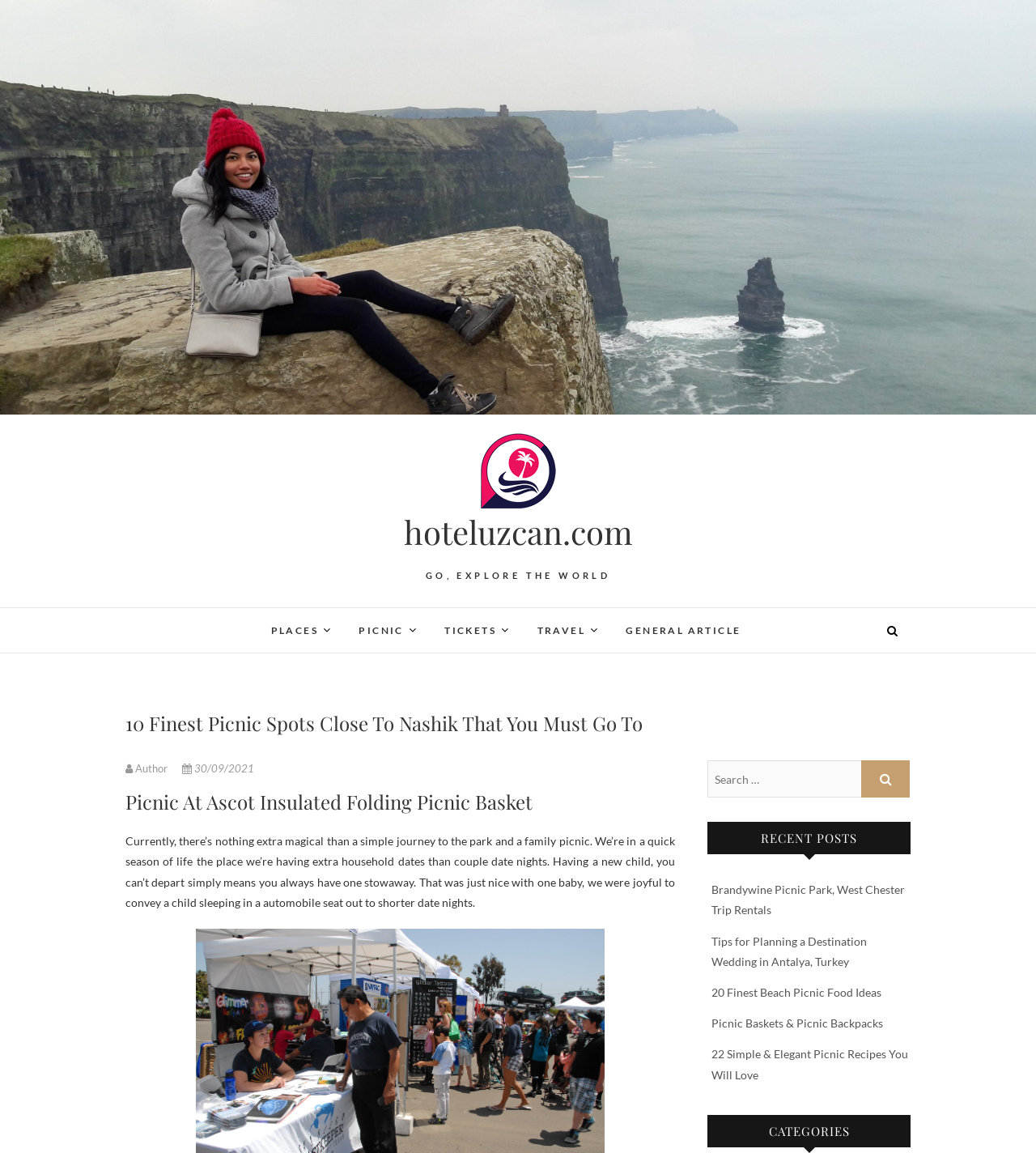Specify the bounding box coordinates of the area that needs to be clicked to achieve the following instruction: "Search for something".

[0.683, 0.66, 0.832, 0.692]